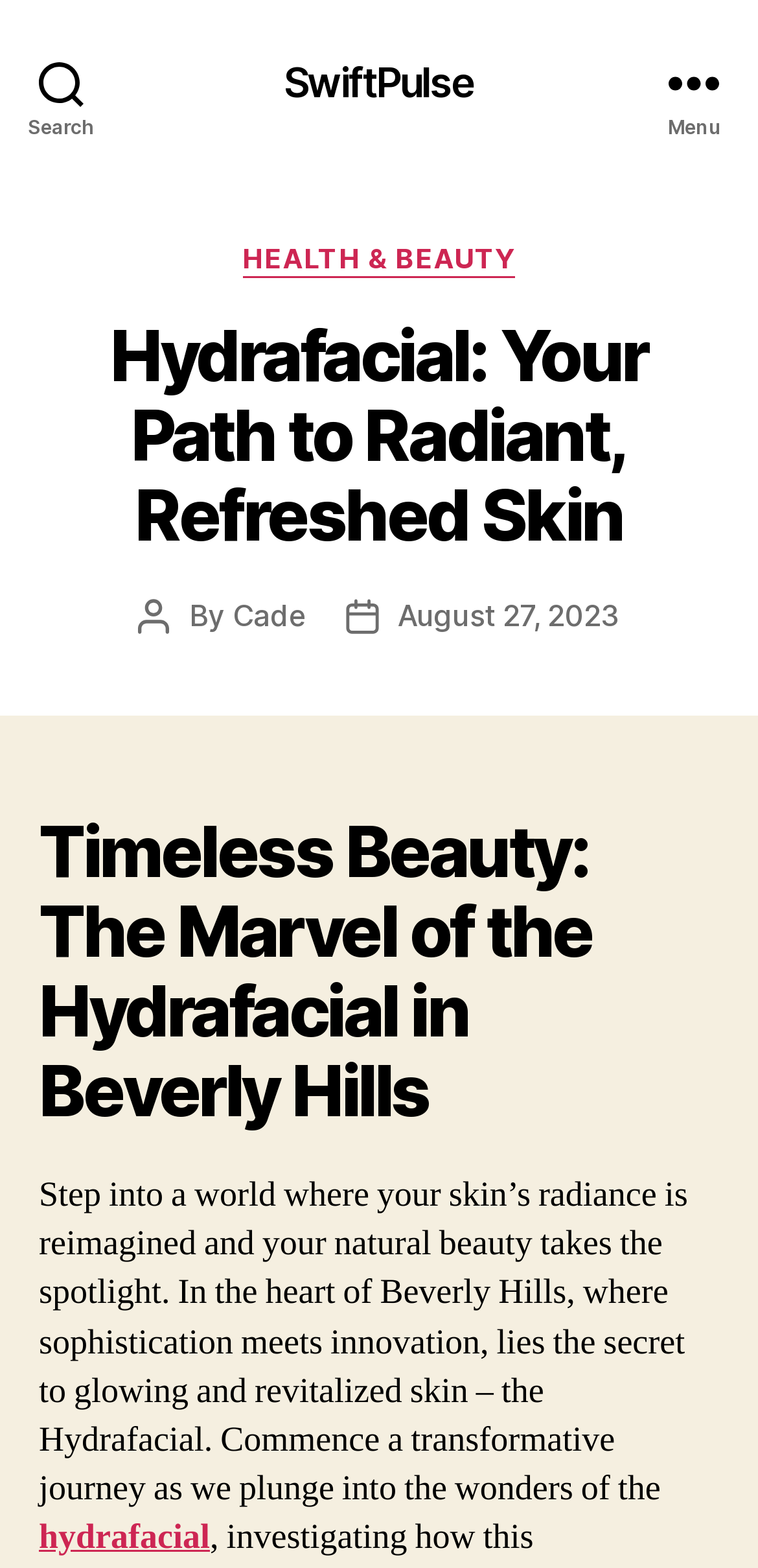Determine the bounding box of the UI element mentioned here: "Cade". The coordinates must be in the format [left, top, right, bottom] with values ranging from 0 to 1.

[0.306, 0.38, 0.404, 0.404]